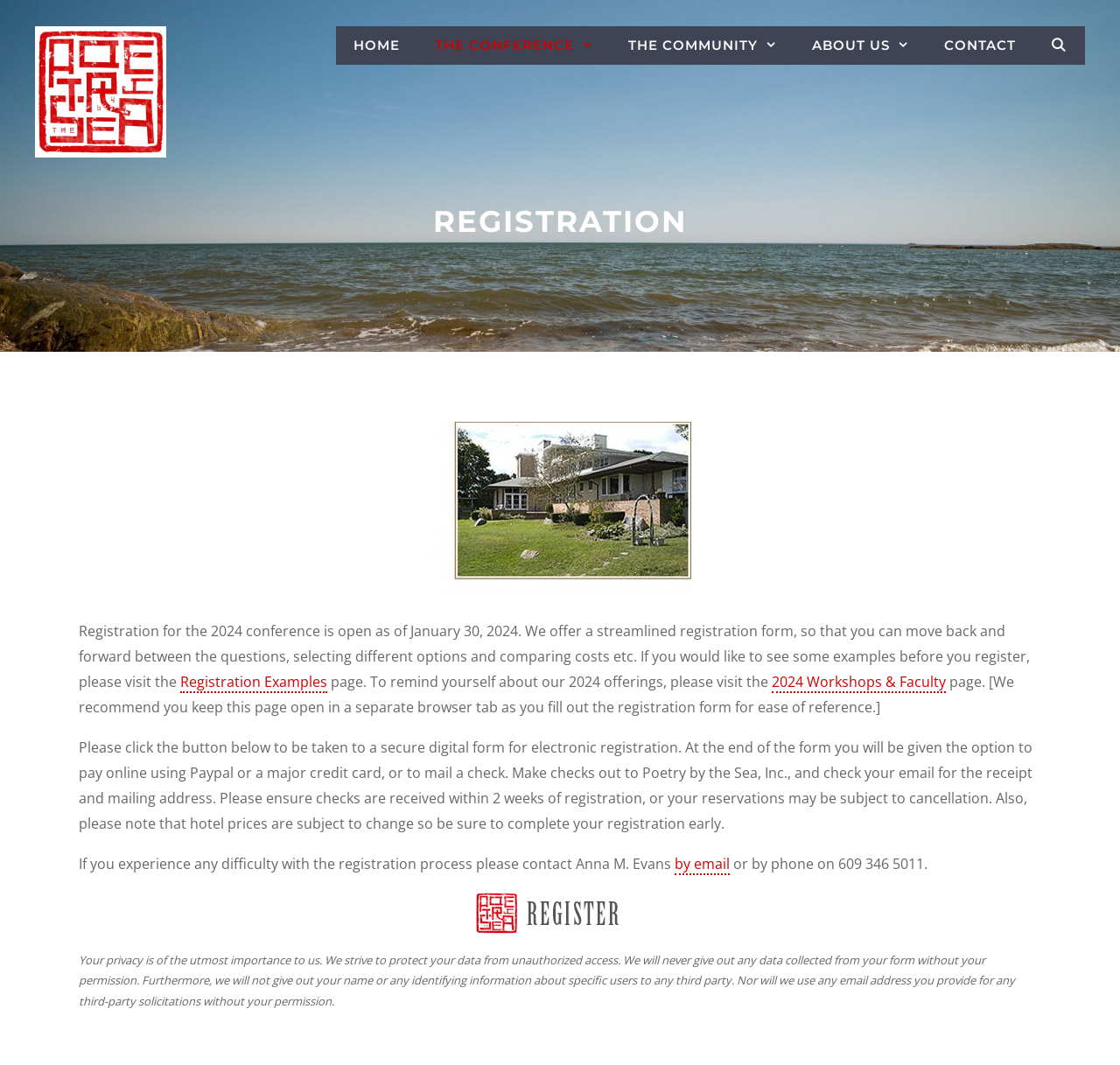What is the recommended action for referencing the 2024 offerings?
Using the image as a reference, answer the question with a short word or phrase.

Keep the page open